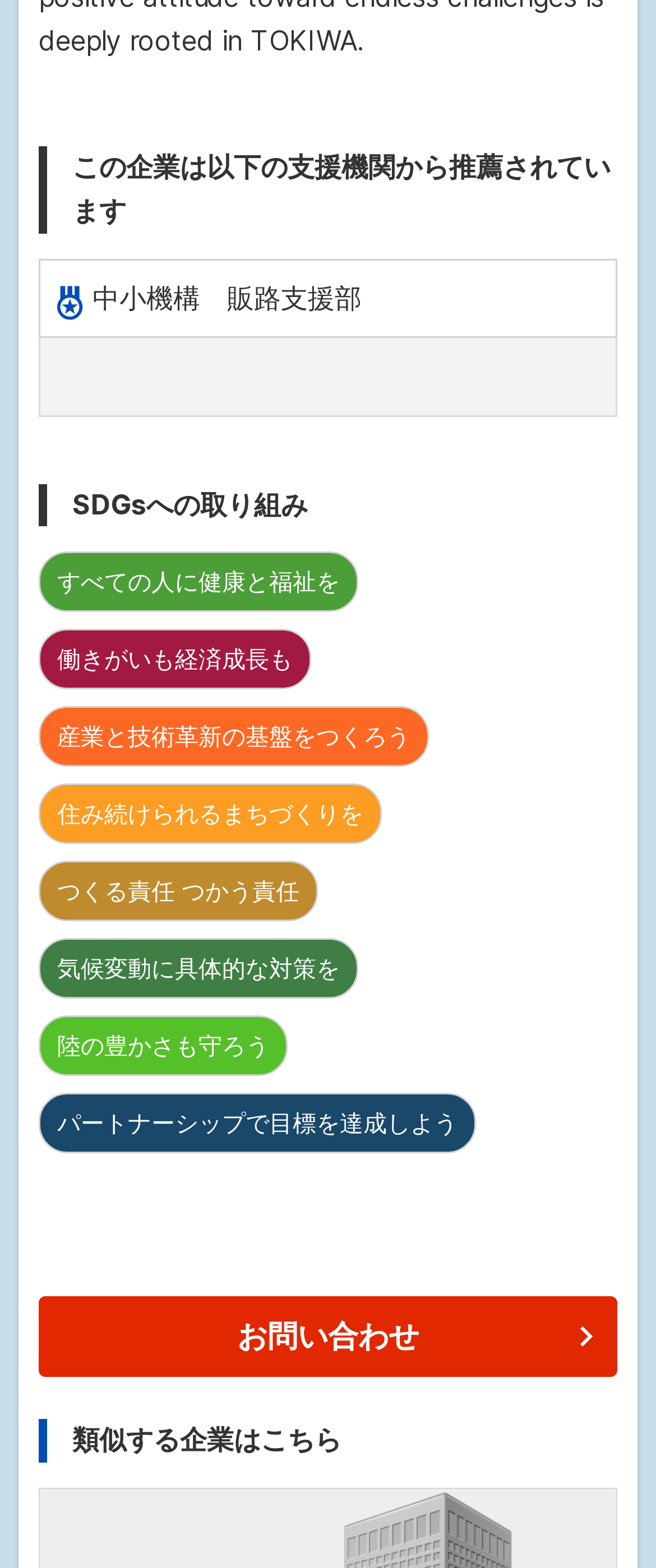Identify the bounding box coordinates of the section that should be clicked to achieve the task described: "Learn about SDGs initiatives".

[0.059, 0.308, 0.941, 0.336]